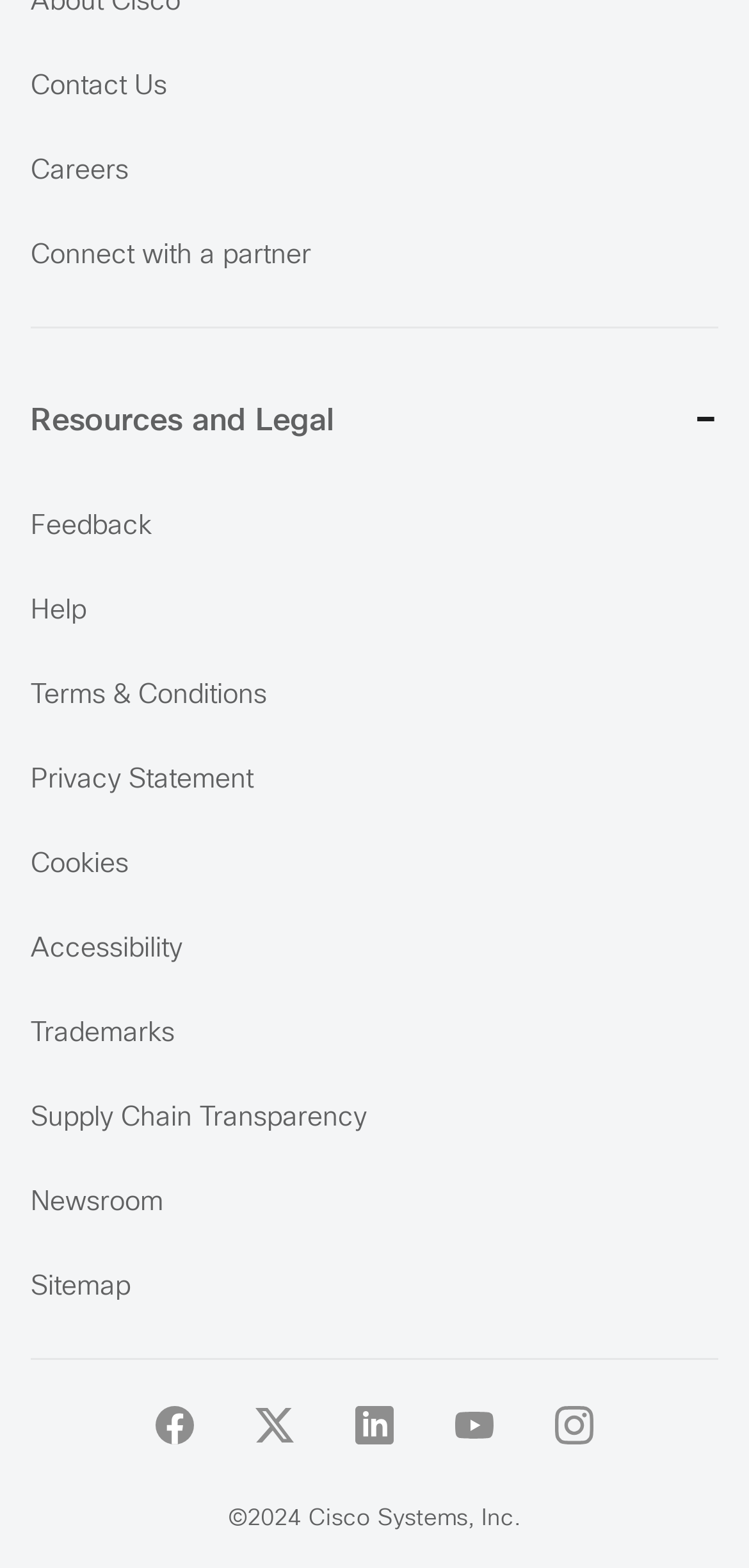Identify the bounding box coordinates of the area that should be clicked in order to complete the given instruction: "Go to Facebook". The bounding box coordinates should be four float numbers between 0 and 1, i.e., [left, top, right, bottom].

[0.208, 0.897, 0.259, 0.921]